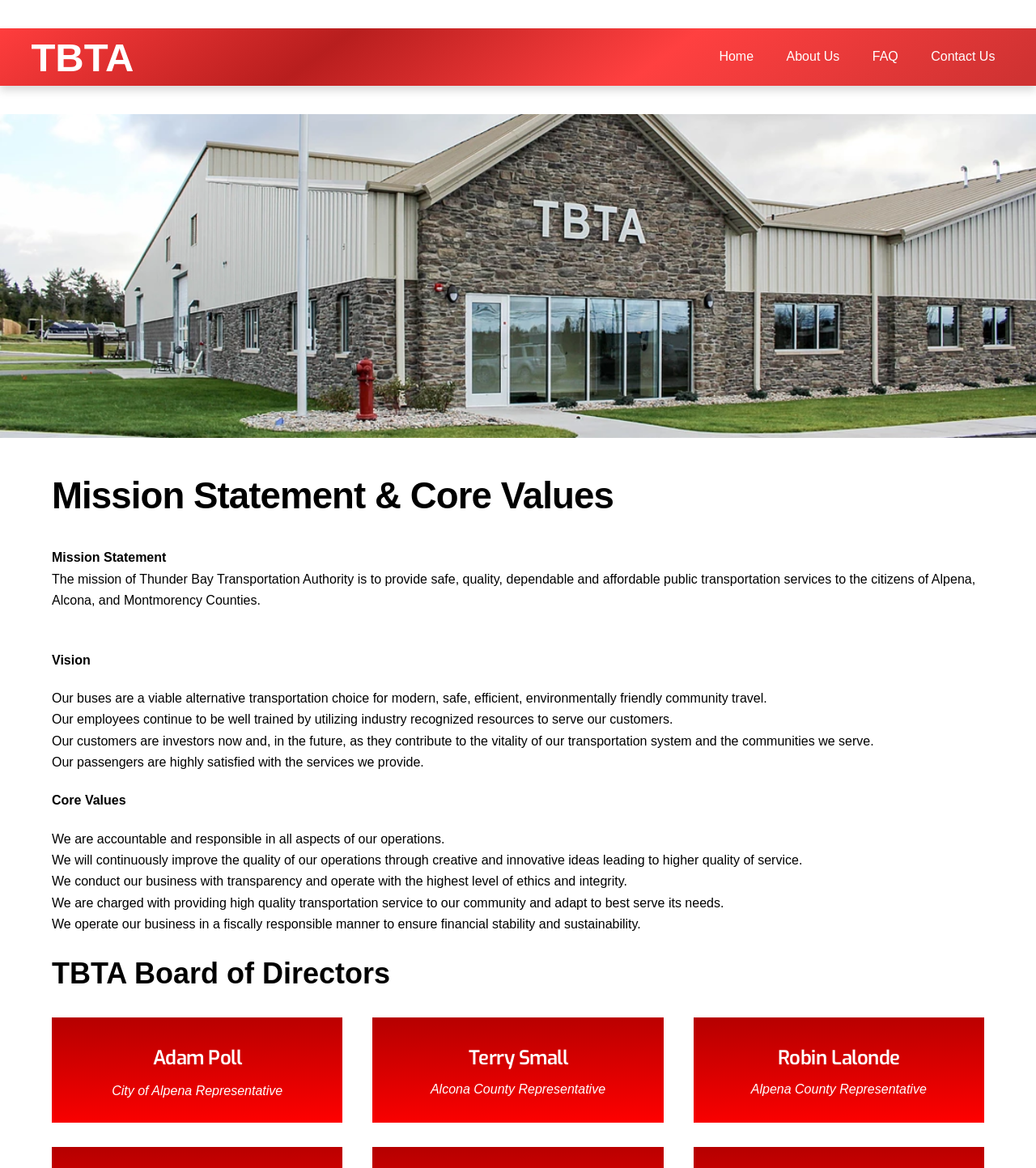What is the mission of Thunder Bay Transportation Authority?
Kindly answer the question with as much detail as you can.

According to the webpage, the mission of Thunder Bay Transportation Authority is to provide safe, quality, dependable and affordable public transportation services to the citizens of Alpena, Alcona, and Montmorency Counties.